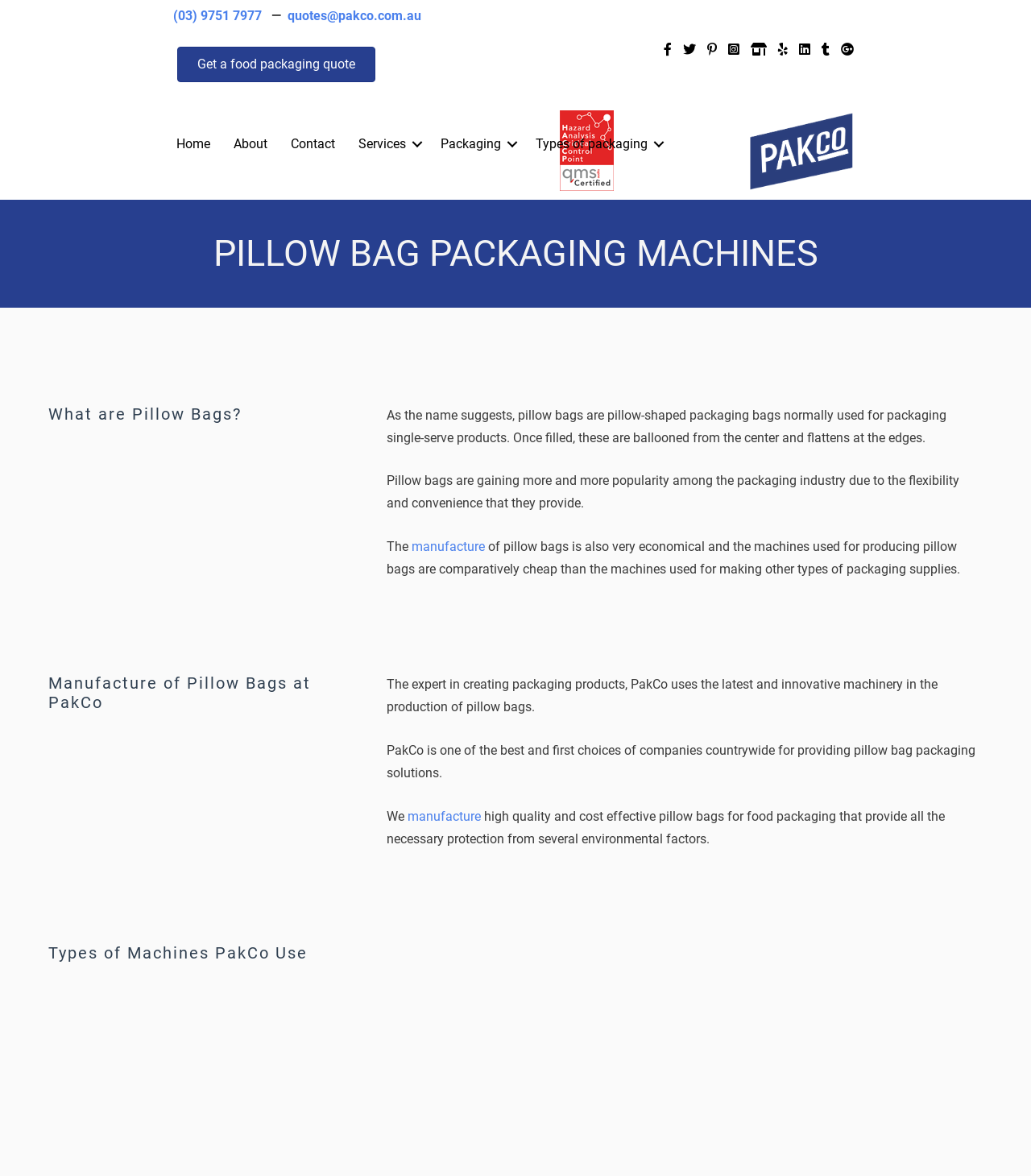Identify the bounding box for the UI element that is described as follows: "Get a food packaging quote".

[0.172, 0.04, 0.364, 0.07]